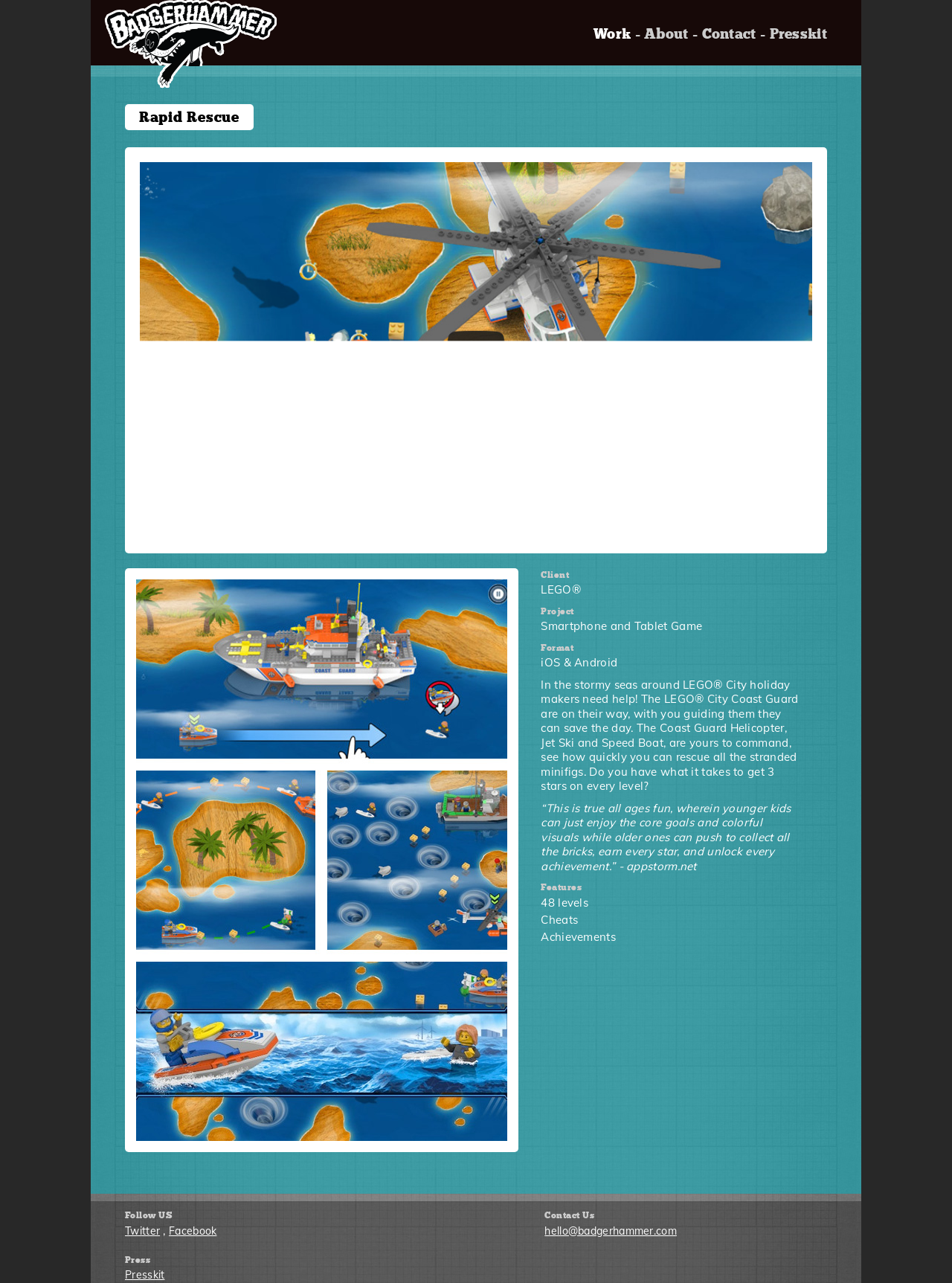Identify the bounding box coordinates of the area that should be clicked in order to complete the given instruction: "view classifieds". The bounding box coordinates should be four float numbers between 0 and 1, i.e., [left, top, right, bottom].

None